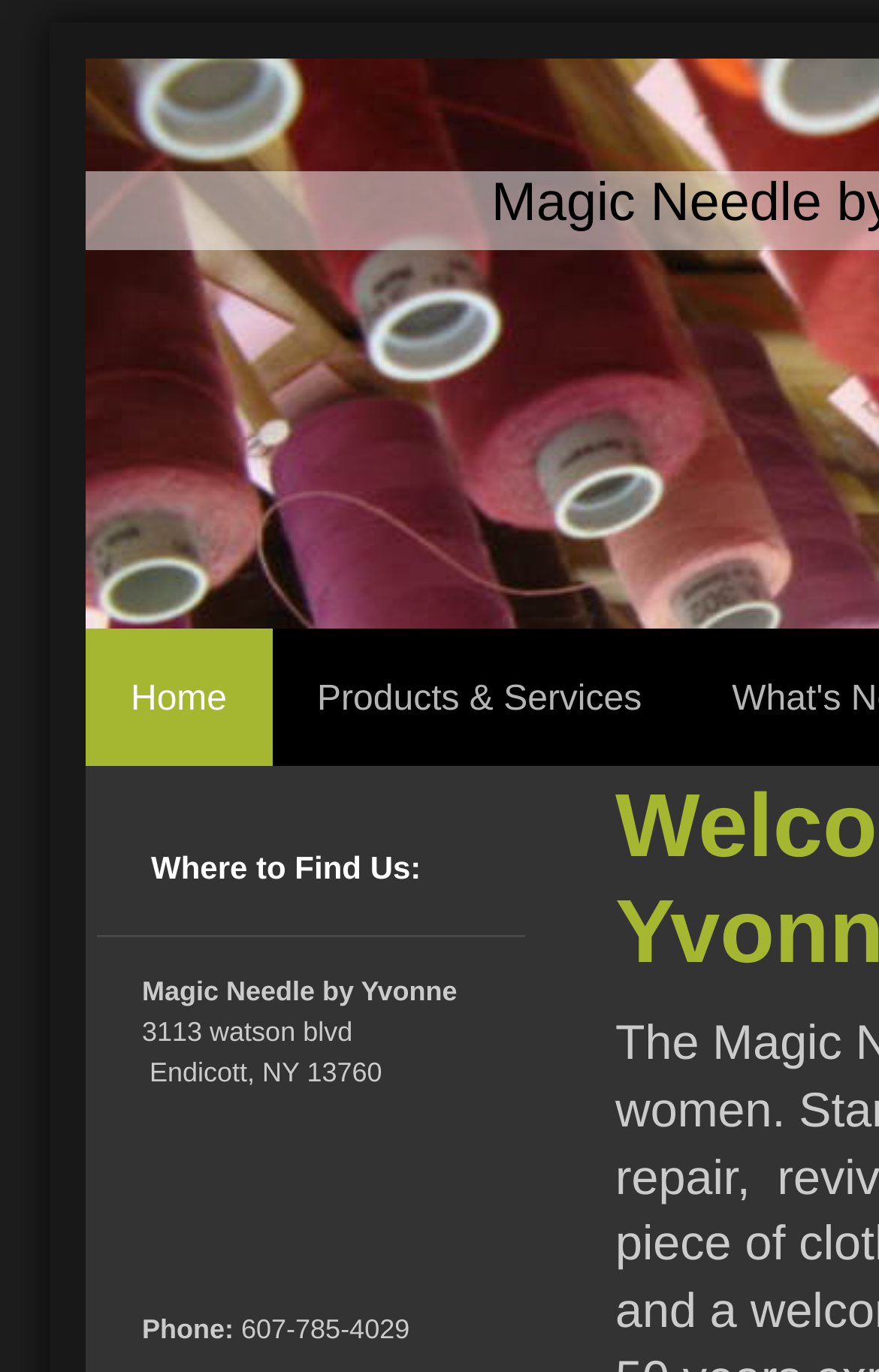Write a detailed summary of the webpage, including text, images, and layout.

The webpage is about Magic Needle by Yvonne, a premier specialty sewing shop located in Endicott, NY. At the top, there are two links, "Home" and "Products & Services", positioned side by side, with "Home" on the left and "Products & Services" on the right. 

Below these links, there is a heading "Where to Find Us:" which is centered on the page. Under this heading, the shop's name "Magic Needle by Yvonne" is displayed, followed by its address "3113 watson blvd" and "Endicott, NY 13760" on separate lines. The address is indented below the shop's name. 

Further down, there is a "Phone:" label, followed by the shop's phone number "607-785-4029" on the same line, slightly to the right of the label.